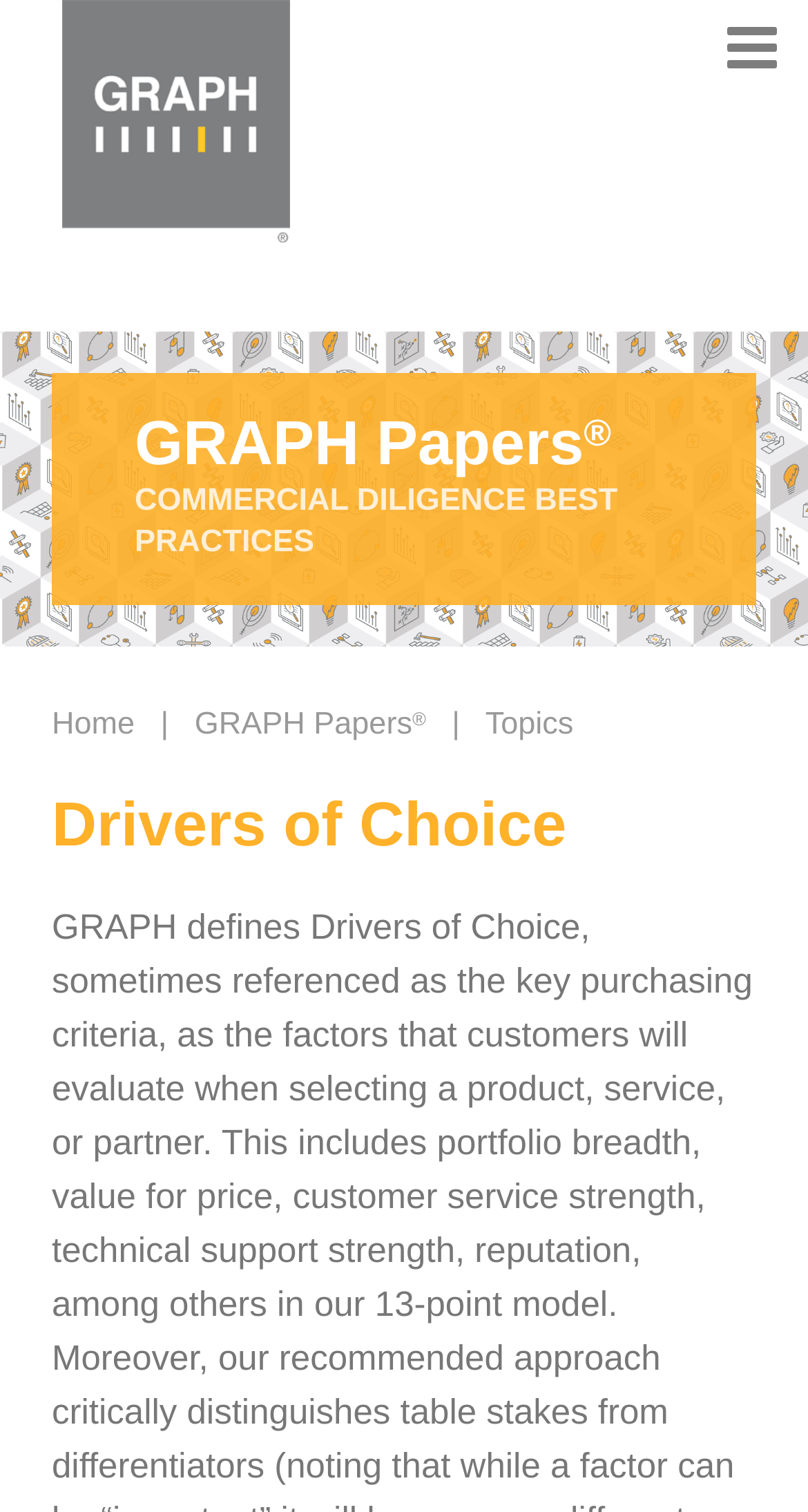Find the headline of the webpage and generate its text content.

GRAPH Papers®
COMMERCIAL DILIGENCE BEST PRACTICES